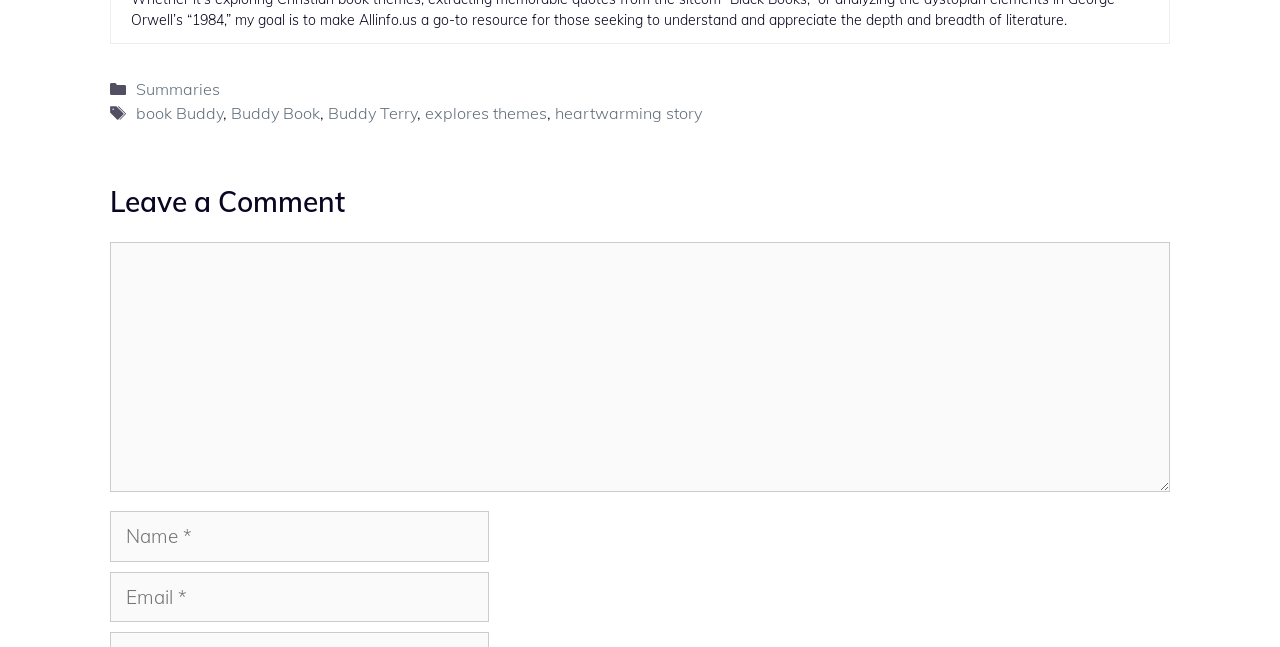Please answer the following question using a single word or phrase: 
How many static text elements are there in the footer?

3